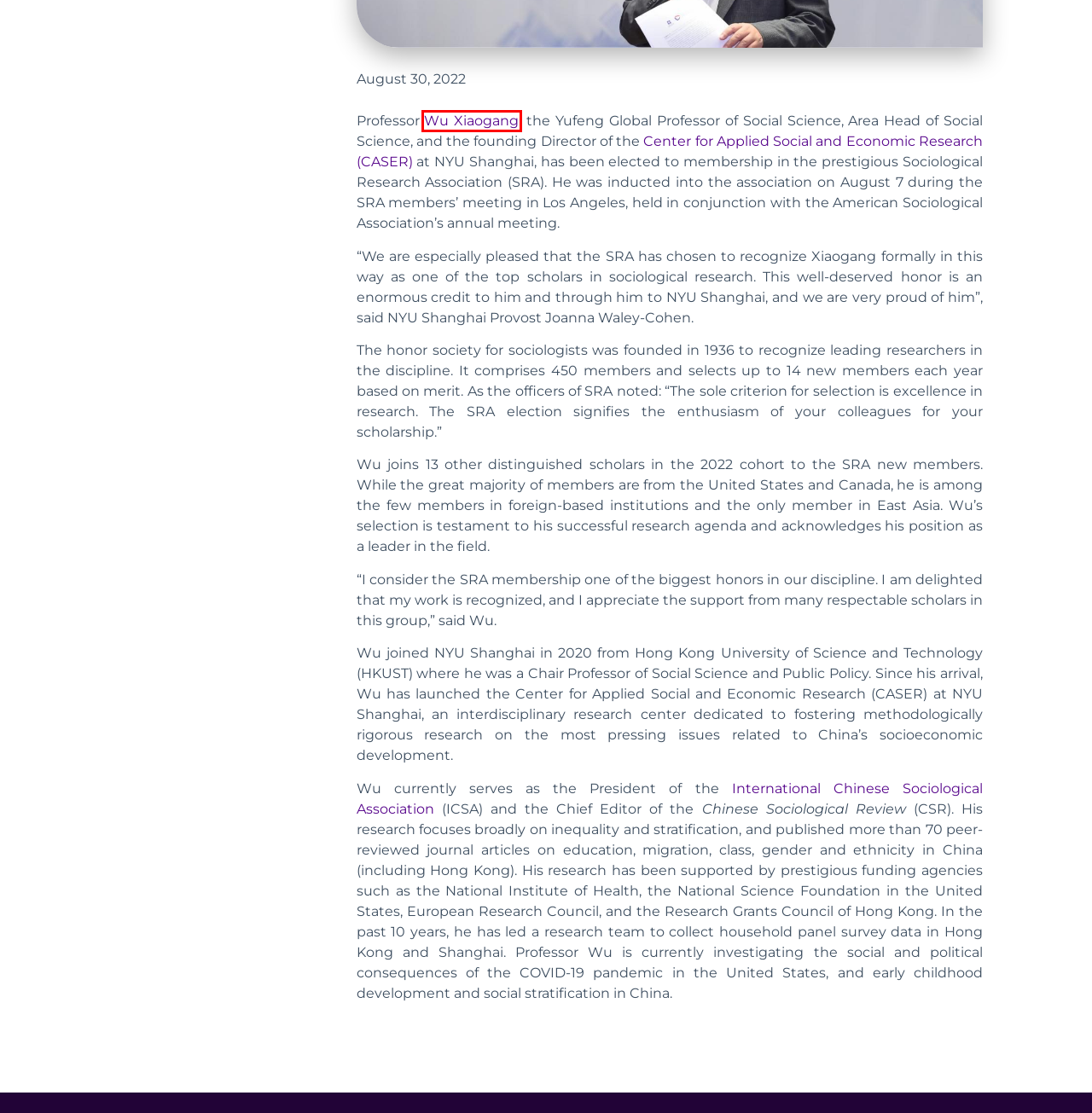Examine the screenshot of the webpage, which has a red bounding box around a UI element. Select the webpage description that best fits the new webpage after the element inside the red bounding box is clicked. Here are the choices:
A. ICSA-International Chinese Sociological Association
B. Support Us – CASER | NYU Shanghai
C. Training – CASER | NYU Shanghai
D. CASER | NYU Shanghai
E. Events – CASER | NYU Shanghai
F. News – CASER | NYU Shanghai
G. Xiaogang Wu | NYU Shanghai
H. People – CASER | NYU Shanghai

G